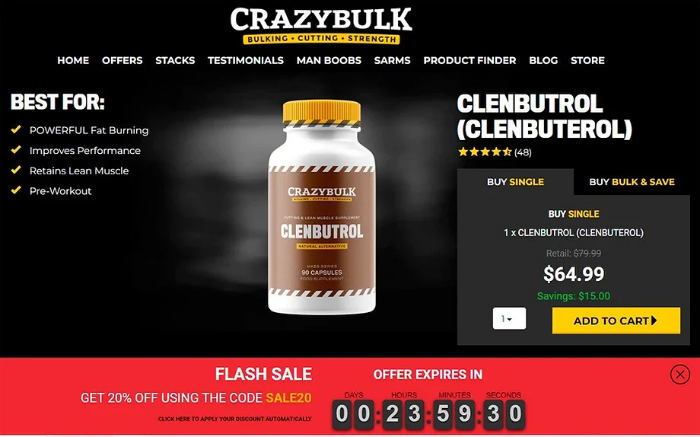Please give a short response to the question using one word or a phrase:
What is the original retail price?

$79.99